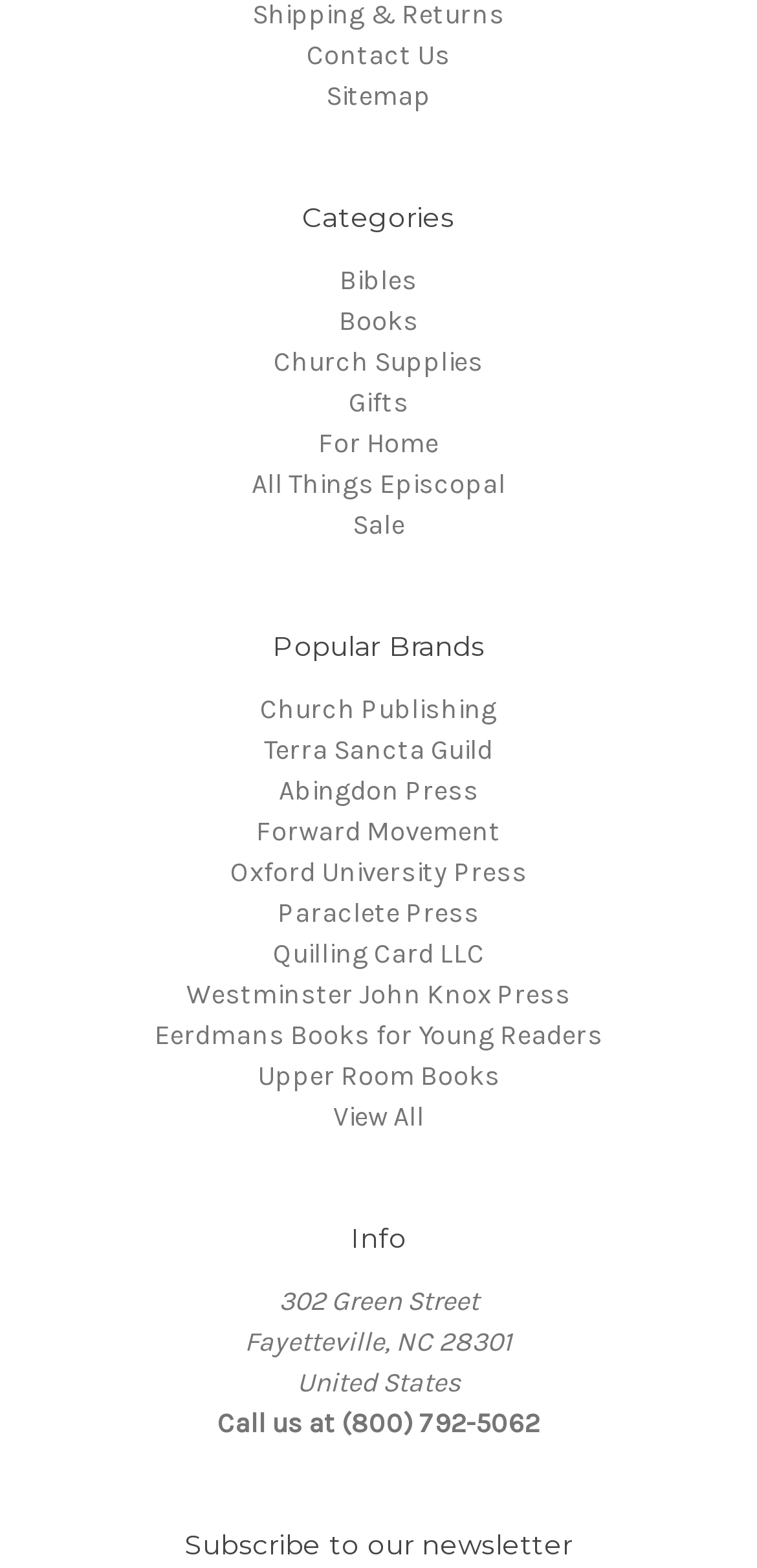Find the bounding box coordinates of the element to click in order to complete this instruction: "Subscribe to our newsletter". The bounding box coordinates must be four float numbers between 0 and 1, denoted as [left, top, right, bottom].

[0.054, 0.972, 0.946, 0.998]